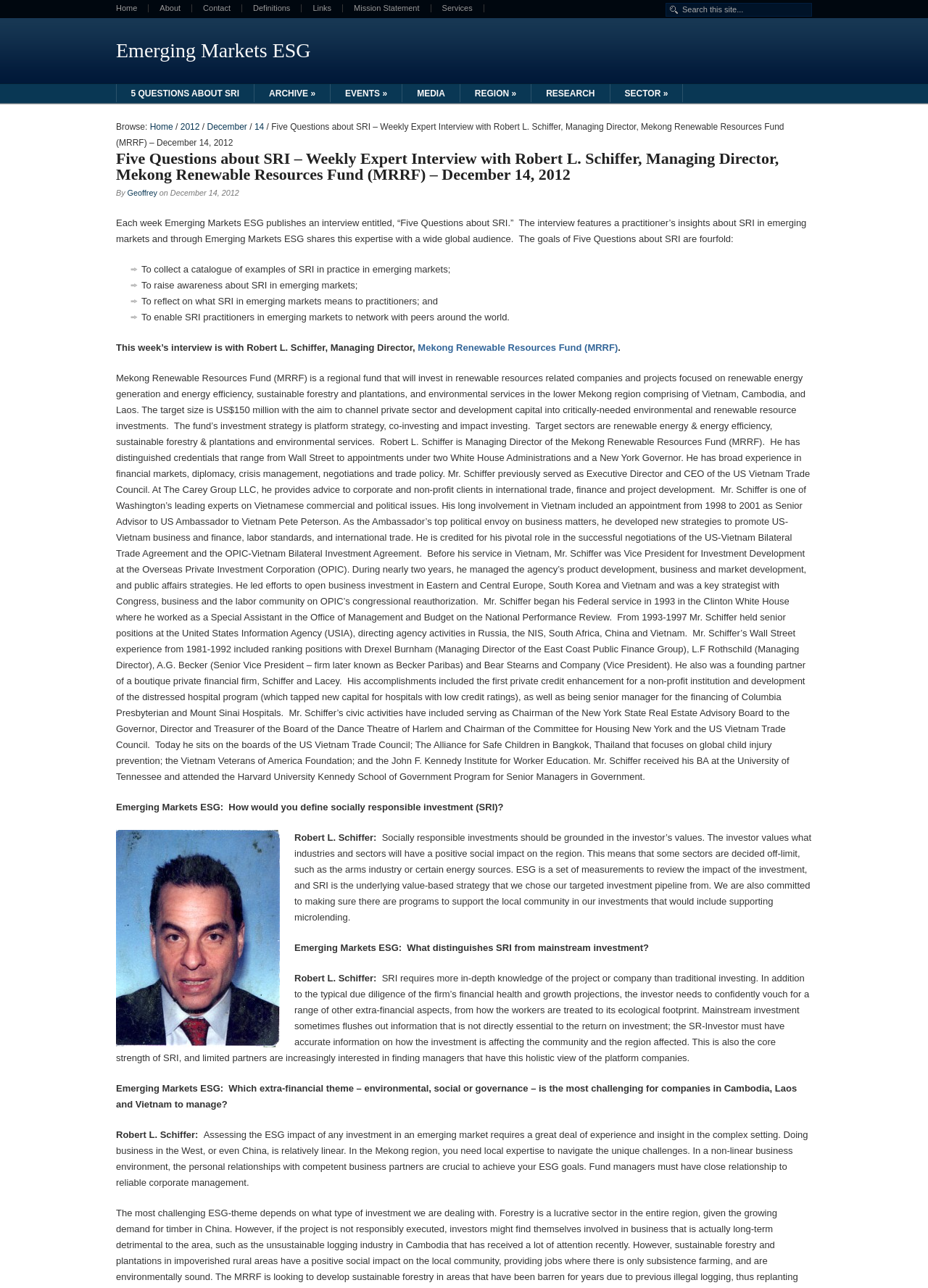What is the name of the university that Robert L. Schiffer attended for the Program for Senior Managers in Government?
Based on the visual content, answer with a single word or a brief phrase.

Harvard University